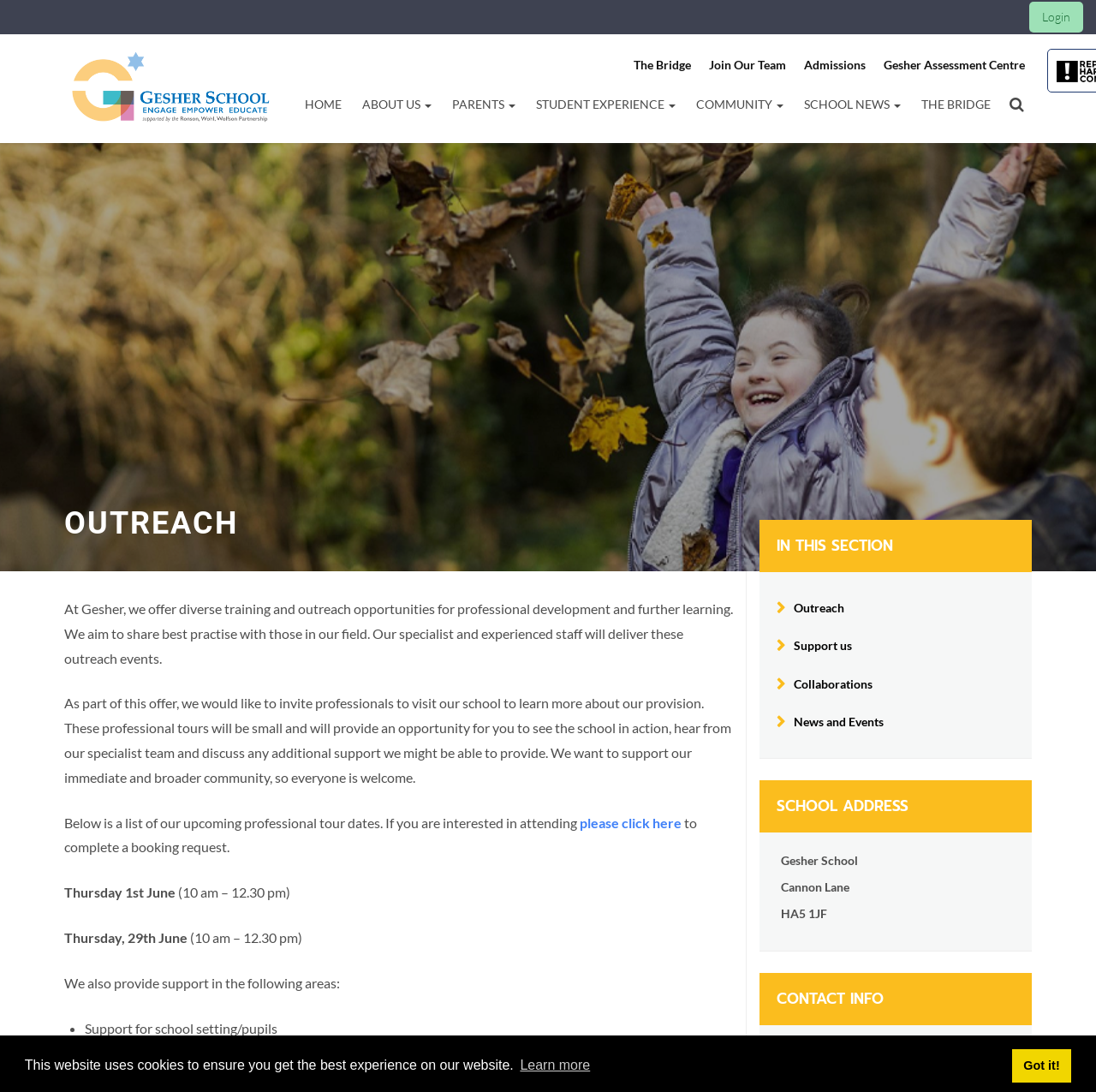Please mark the bounding box coordinates of the area that should be clicked to carry out the instruction: "Learn more about cookies".

[0.472, 0.964, 0.541, 0.988]